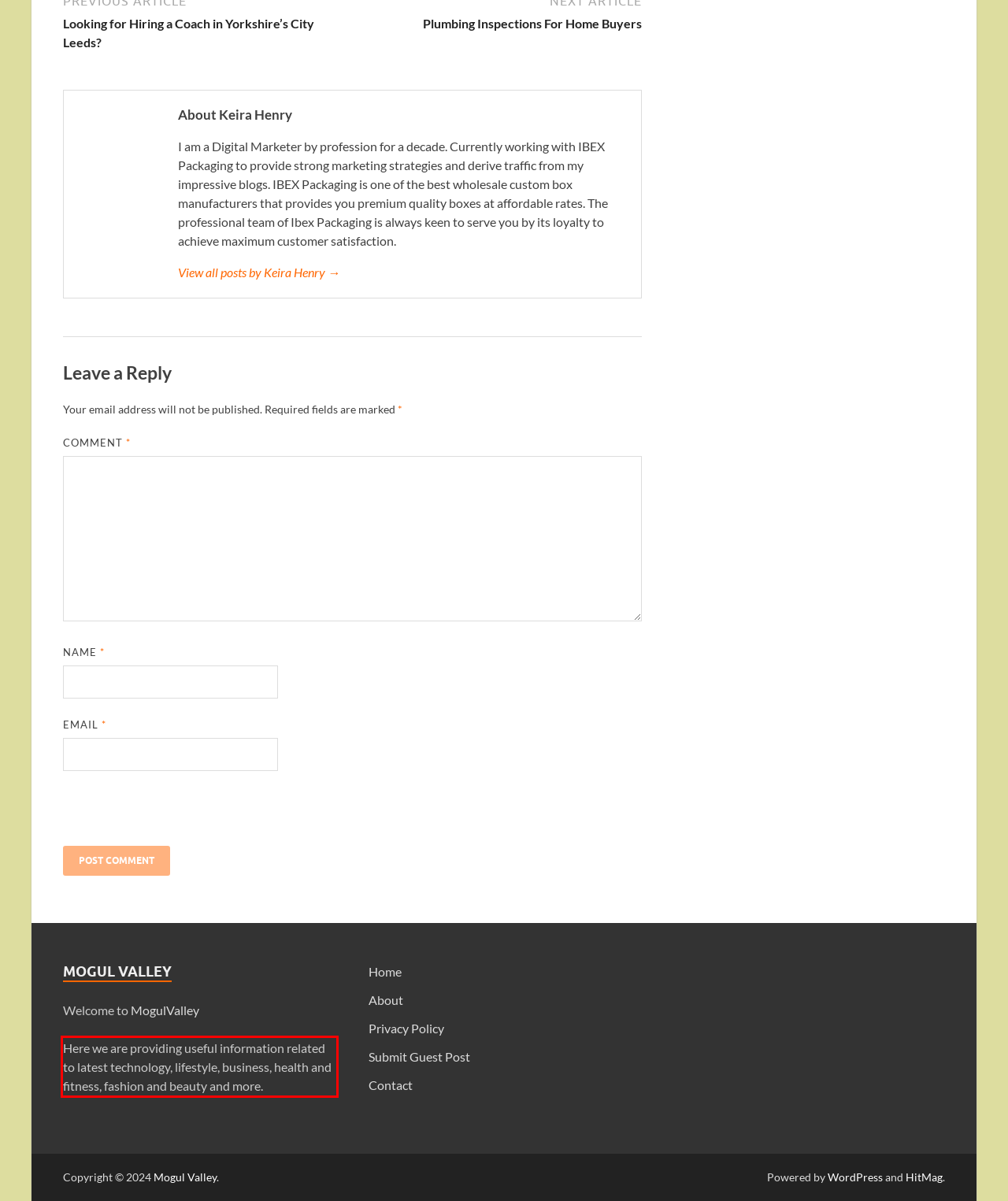Given a screenshot of a webpage, locate the red bounding box and extract the text it encloses.

Here we are providing useful information related to latest technology, lifestyle, business, health and fitness, fashion and beauty and more.